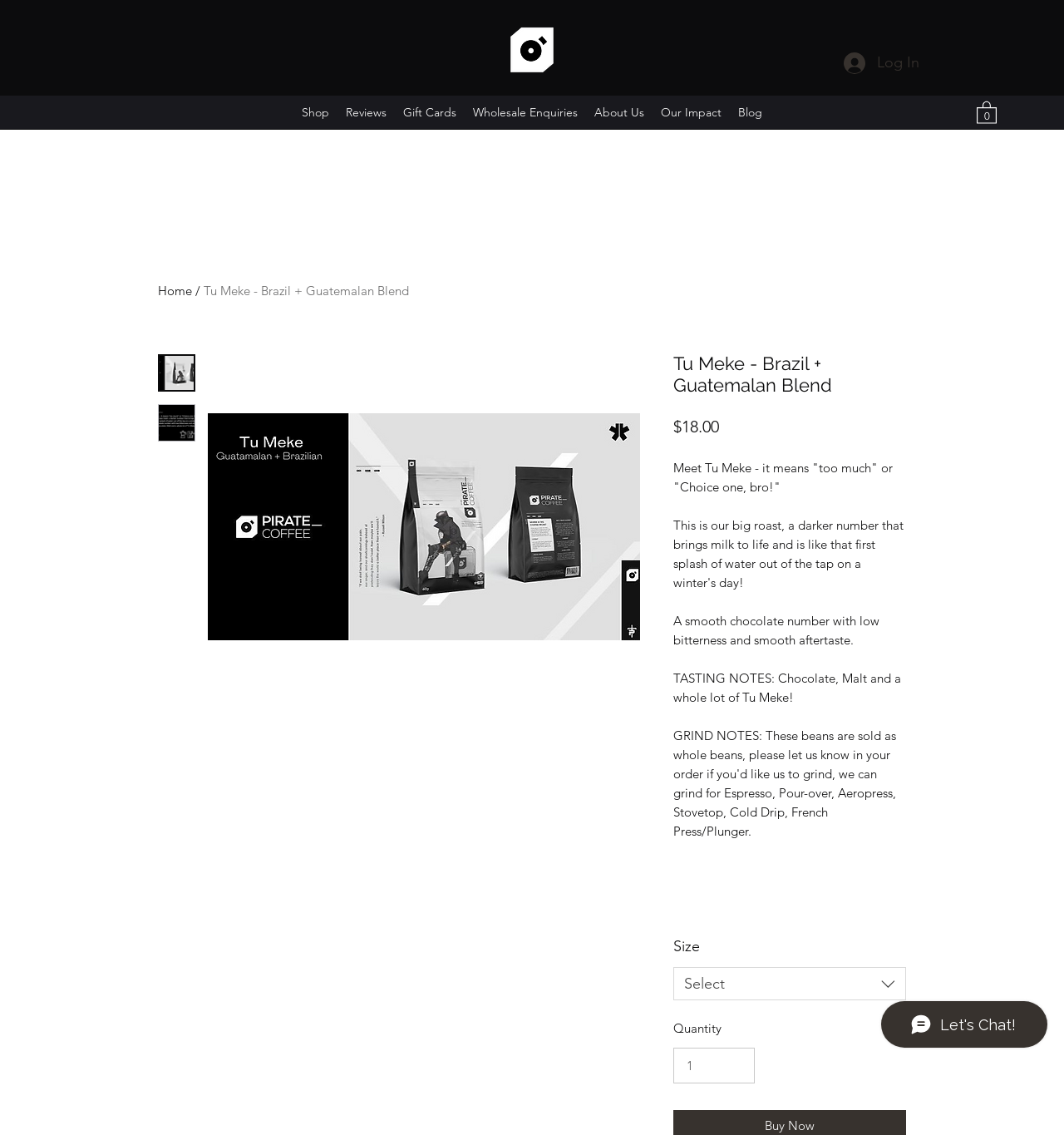Given the webpage screenshot, identify the bounding box of the UI element that matches this description: "Blog".

[0.686, 0.088, 0.724, 0.11]